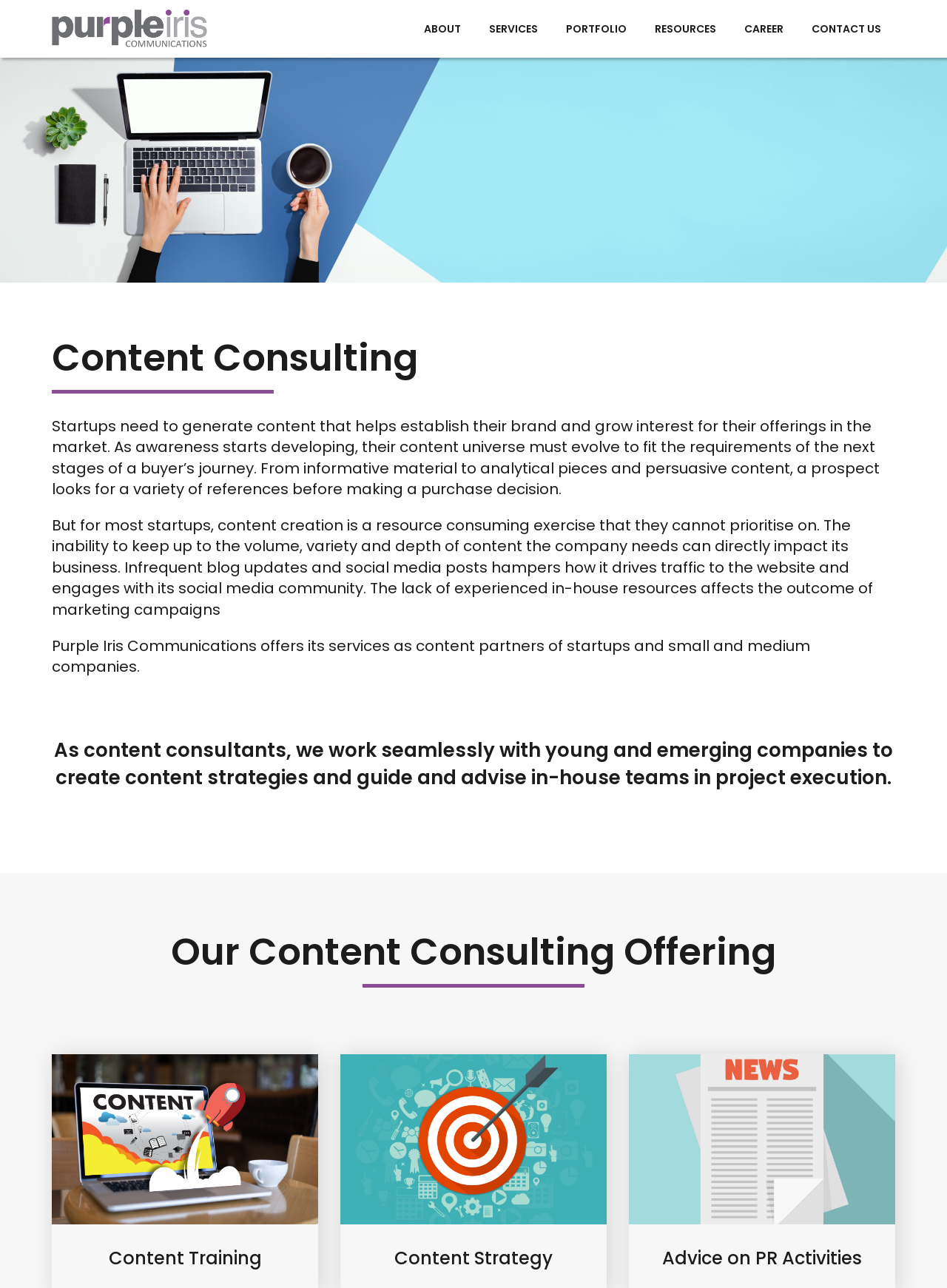Identify the bounding box coordinates of the area you need to click to perform the following instruction: "Click on ABOUT".

[0.433, 0.001, 0.502, 0.044]